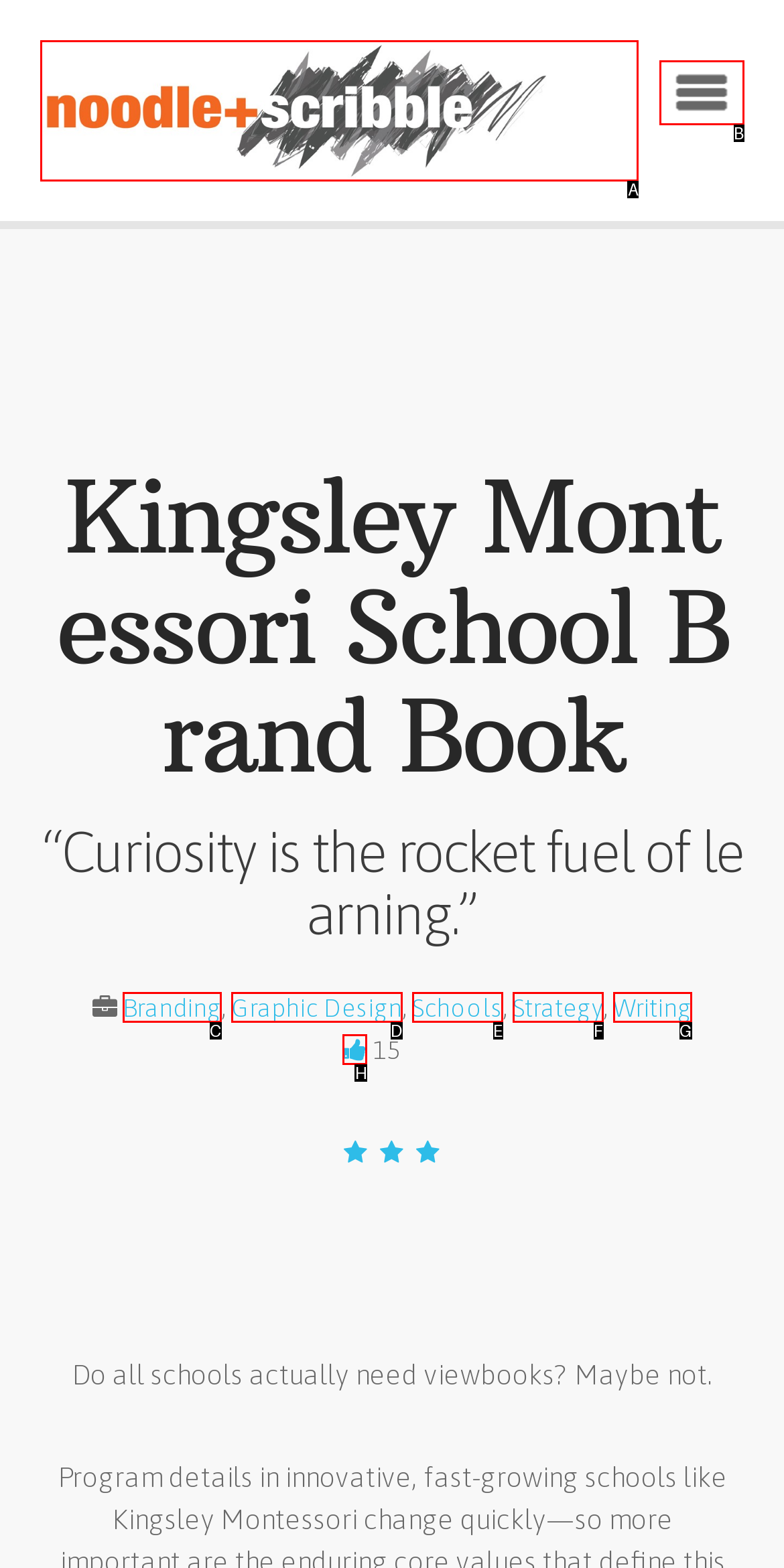Examine the description: parent_node: 15 and indicate the best matching option by providing its letter directly from the choices.

H